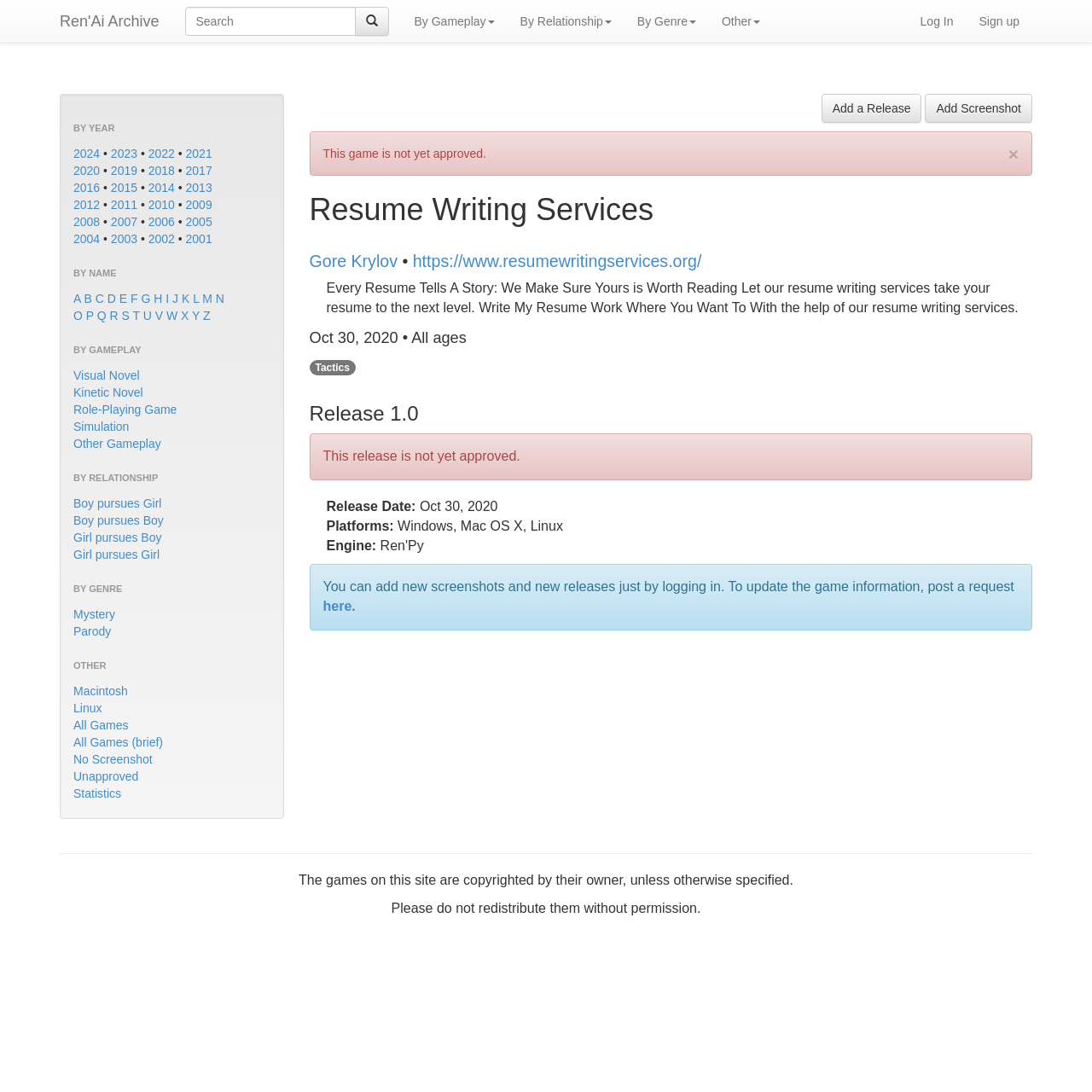Identify the bounding box coordinates of the element that should be clicked to fulfill this task: "Read News". The coordinates should be provided as four float numbers between 0 and 1, i.e., [left, top, right, bottom].

None